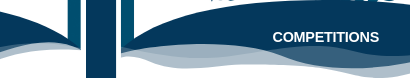Elaborate on the contents of the image in great detail.

The image features a stylized section header labeled "COMPETITIONS," prominently displayed in bold white text against a gradient blue background. The design elements suggest a dynamic and engaging theme, likely intended to draw attention to upcoming or featured fishing competitions. The smooth wave-like patterns in the background add an energetic flair that complements the overall context of competitive fishing events. This visual serves as an invitation for readers to explore related content, emphasizing the spirit of competition within the fishing community.